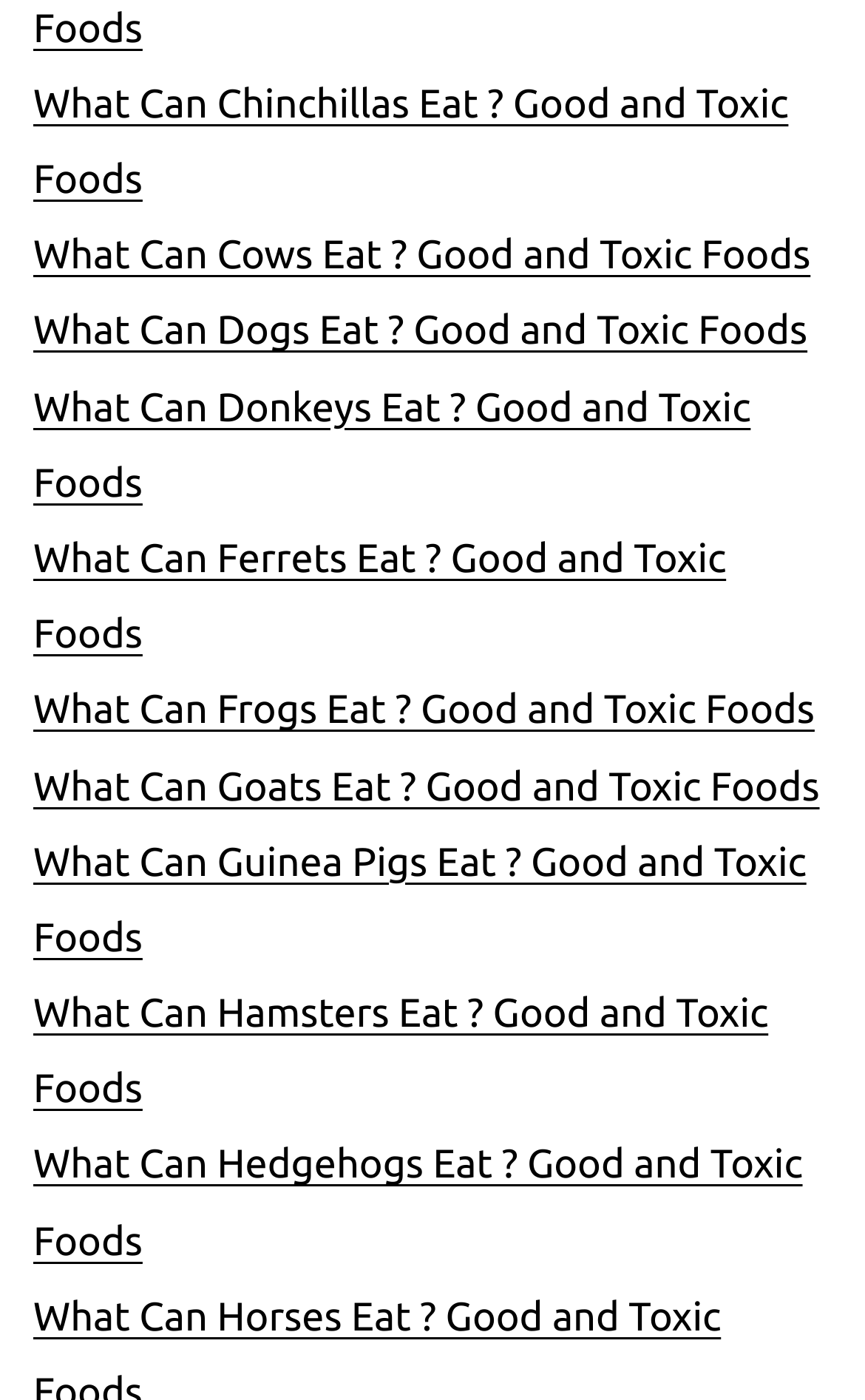Find the bounding box coordinates of the element you need to click on to perform this action: 'discover what hedgehogs can eat'. The coordinates should be represented by four float values between 0 and 1, in the format [left, top, right, bottom].

[0.038, 0.817, 0.928, 0.902]